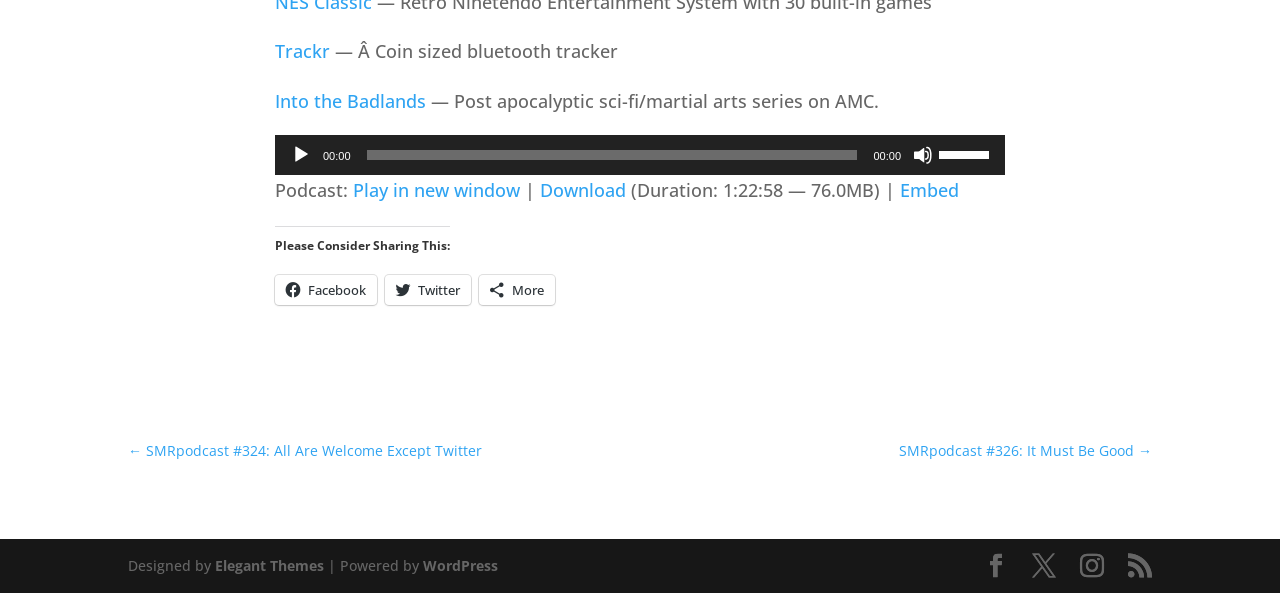Please answer the following question using a single word or phrase: 
What is the duration of the podcast?

1:22:58